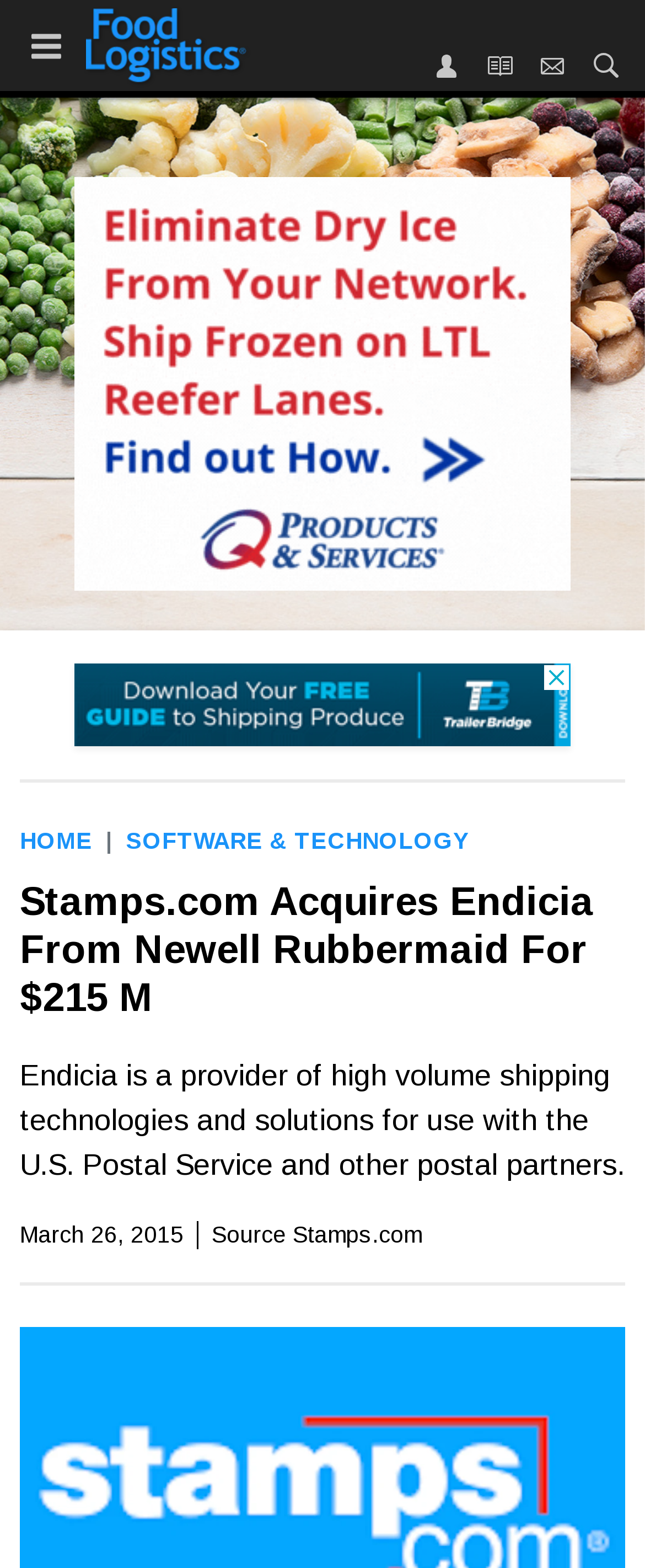Illustrate the webpage with a detailed description.

The webpage appears to be a news article or press release about Stamps.com acquiring Endicia from Newell Rubbermaid for $215 million. At the top of the page, there is a navigation menu with links to "Food Logistics", "Sign In", "Magazine", "Newsletter", and "Search". Below the navigation menu, there is a large advertisement that spans the width of the page.

On the left side of the page, there is a breadcrumb navigation menu with links to "HOME" and "SOFTWARE & TECHNOLOGY". Below the breadcrumb menu, there is a heading that reads "Stamps.com Acquires Endicia From Newell Rubbermaid For $215 M". This is followed by a paragraph of text that describes Endicia as a provider of high volume shipping technologies and solutions for use with the U.S. Postal Service and other postal partners.

To the right of the paragraph, there is a smaller section with the date "March 26, 2015" and the company name "Stamps.com". There are also several images scattered throughout the page, including icons for the navigation menu items and a logo for Food Logistics. Overall, the page has a simple and organized layout with a focus on presenting the news article and related information.